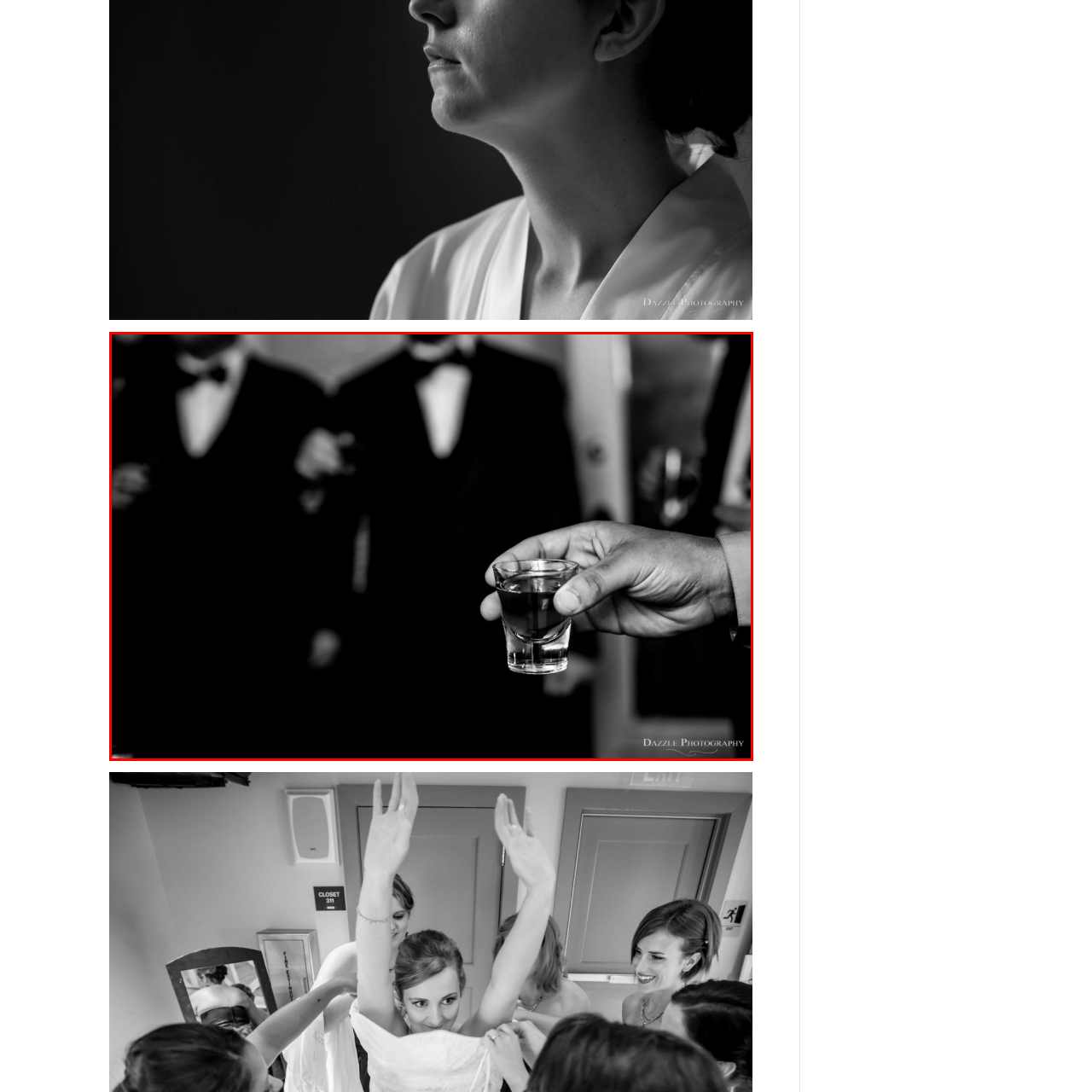Articulate a detailed description of the image enclosed by the red outline.

The image captures a moment of celebration, where a person is elegantly holding a shot glass filled with a dark liquid, possibly liquor. The hand, adorned with a simple ring, contrasts against the formal attire of the individuals in the background, who are dressed in sharp black suits and bow ties, indicating a festive occasion such as a wedding or gala. The black-and-white photography adds a classic and timeless feel to the scene, drawing attention to the camaraderie and joy shared among the group. The hand in the foreground suggests an invitation to partake in the celebration, embodying the spirit of togetherness and merriment that often accompanies special moments.